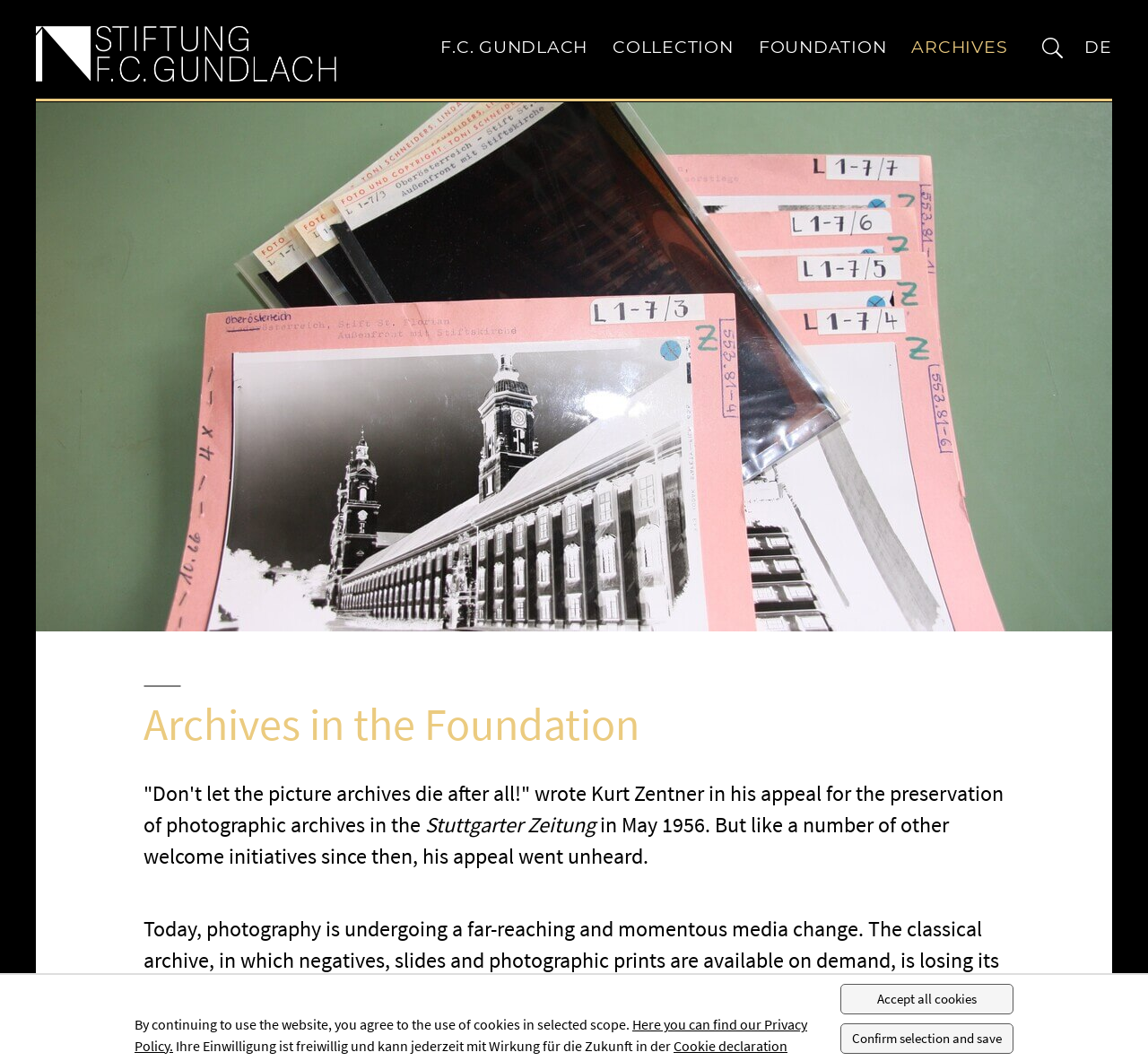Locate the bounding box coordinates of the segment that needs to be clicked to meet this instruction: "Enter email ID in the textbox".

None